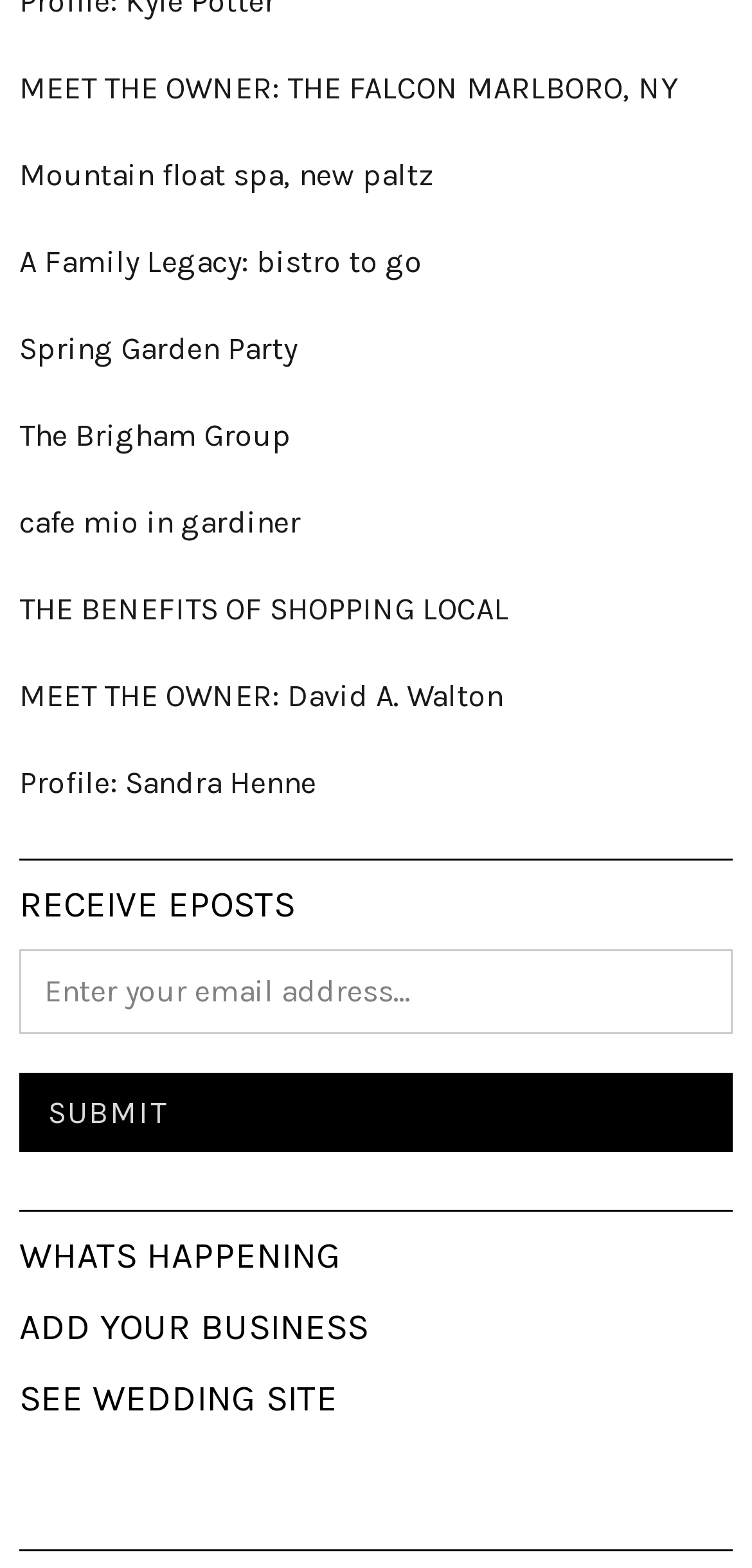Please identify the bounding box coordinates of the element on the webpage that should be clicked to follow this instruction: "Enter your email address to receive eposts". The bounding box coordinates should be given as four float numbers between 0 and 1, formatted as [left, top, right, bottom].

[0.026, 0.606, 0.974, 0.659]